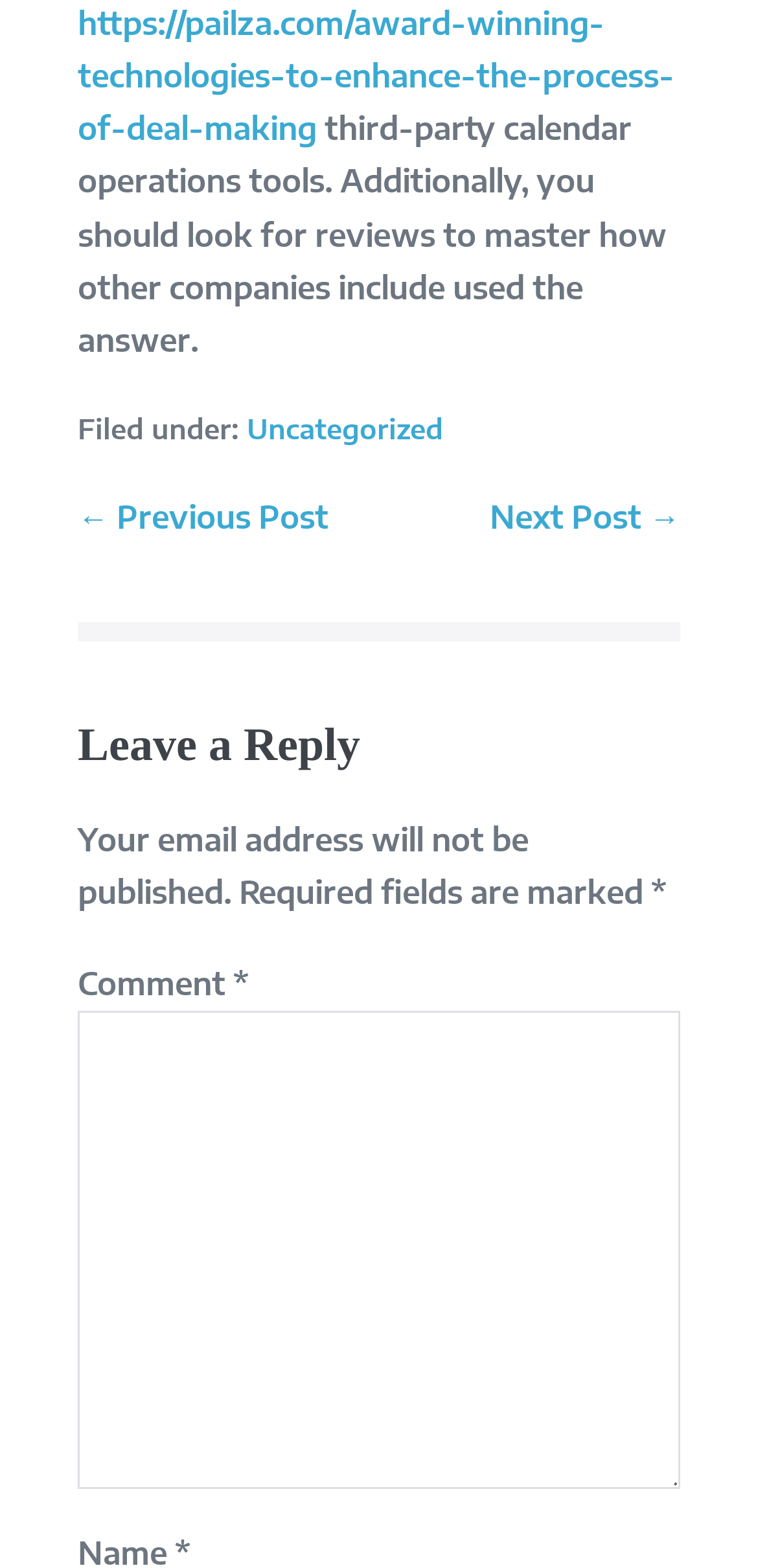Based on the description "https://pailza.com/award-winning-technologies-to-enhance-the-process-of-deal-making", find the bounding box of the specified UI element.

[0.103, 0.002, 0.89, 0.094]